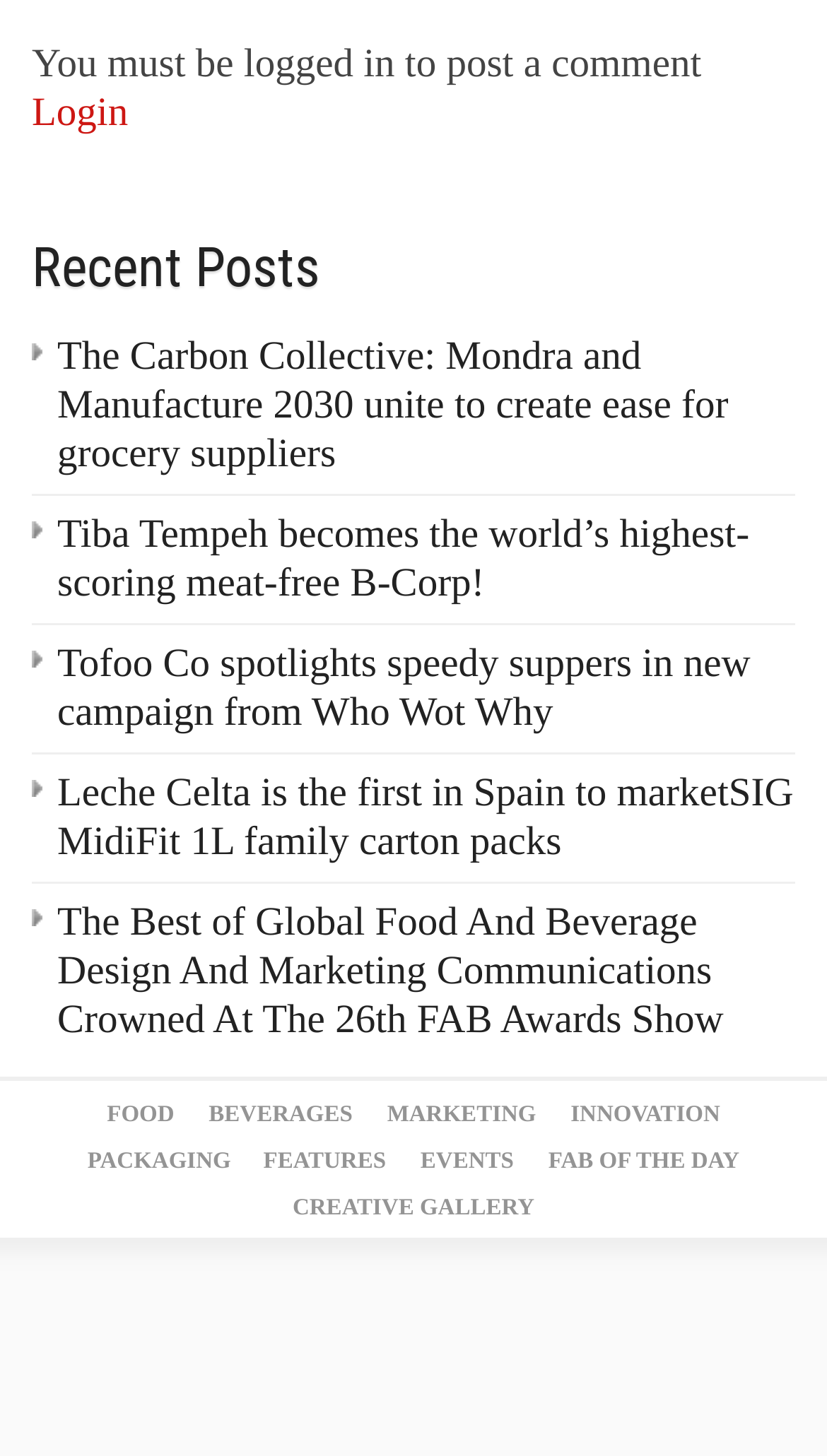For the element described, predict the bounding box coordinates as (top-left x, top-left y, bottom-right x, bottom-right y). All values should be between 0 and 1. Element description: Creative Gallery

[0.354, 0.822, 0.646, 0.839]